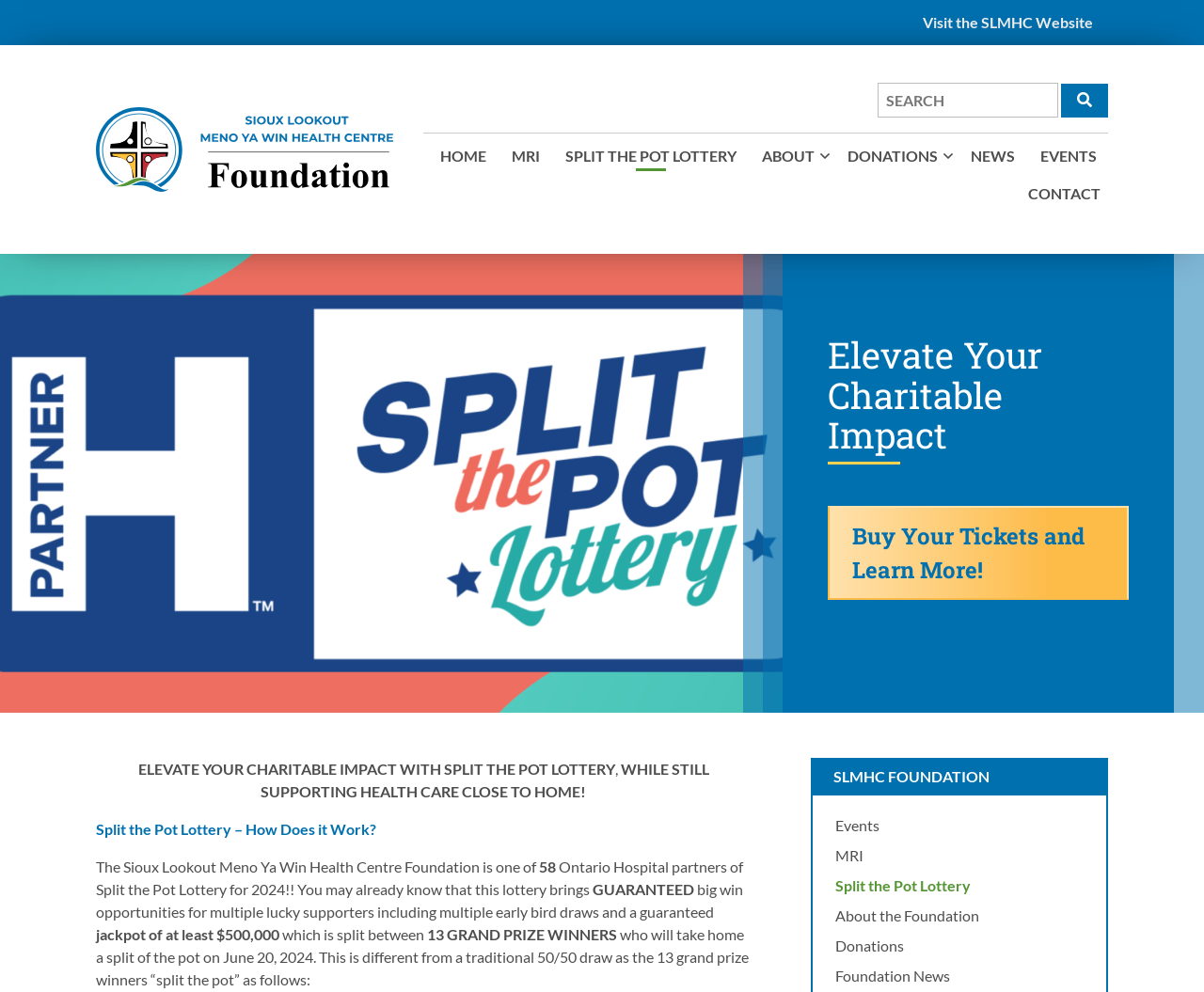What is the purpose of Split the Pot Lottery?
Give a thorough and detailed response to the question.

I inferred the answer by reading the text 'Elevate your charitable impact with Split the Pot Lottery, while still supporting health care close to home!' which implies that the purpose of Split the Pot Lottery is to support health care.